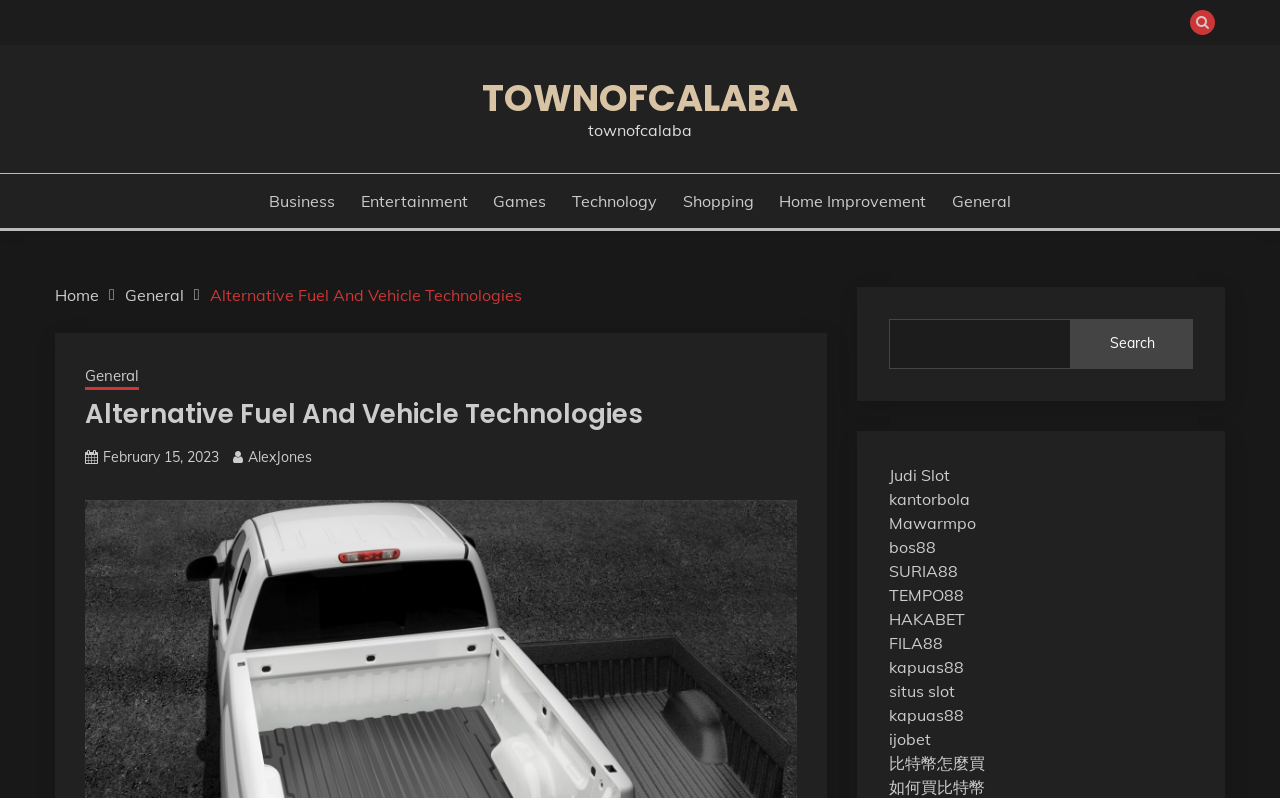What is the author of the content on the webpage? Based on the screenshot, please respond with a single word or phrase.

AlexJones